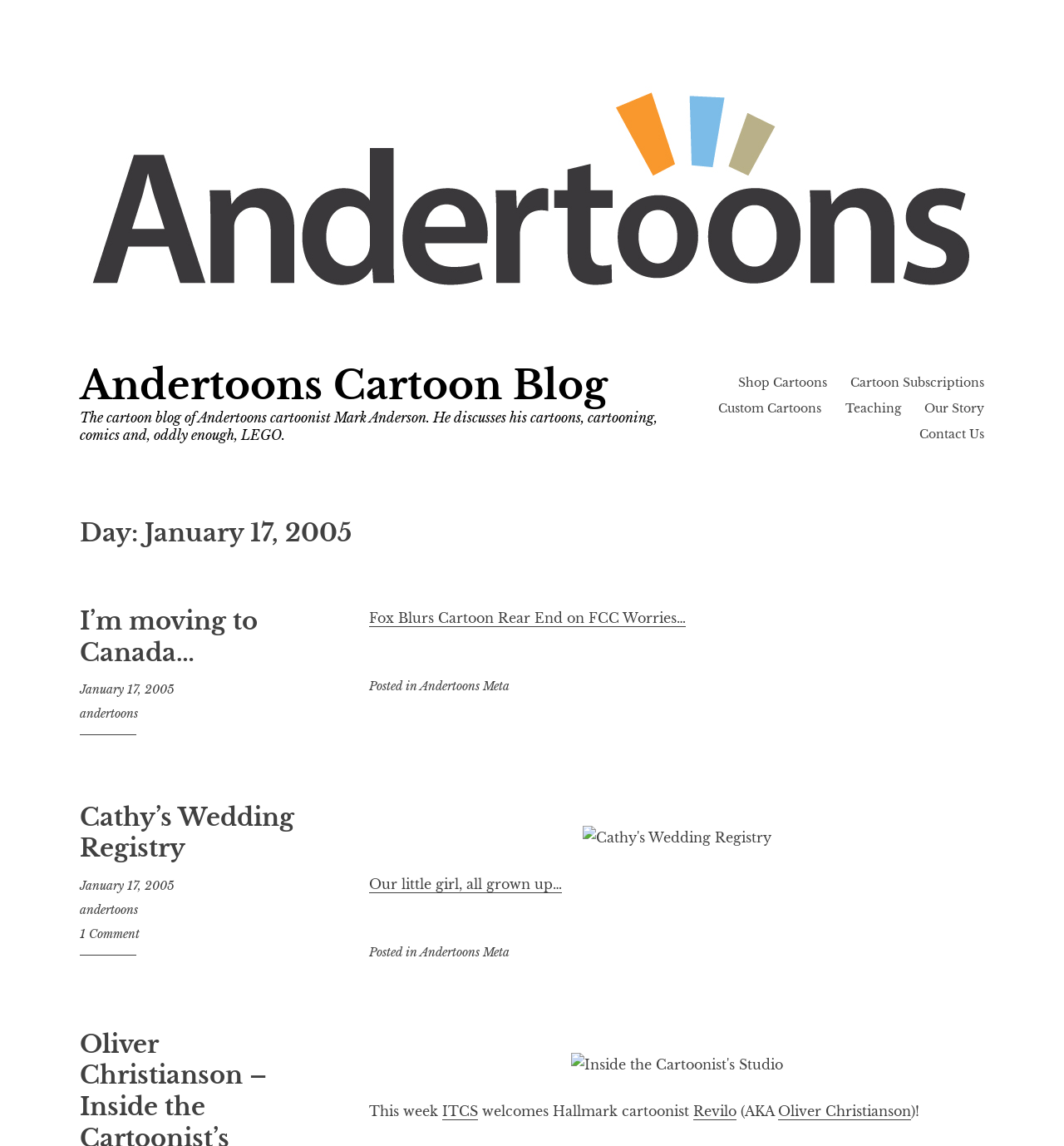What is the title of the first article on this webpage?
Refer to the image and provide a thorough answer to the question.

The answer can be found in the heading element 'I’m moving to Canada…' which is the title of the first article on this webpage.